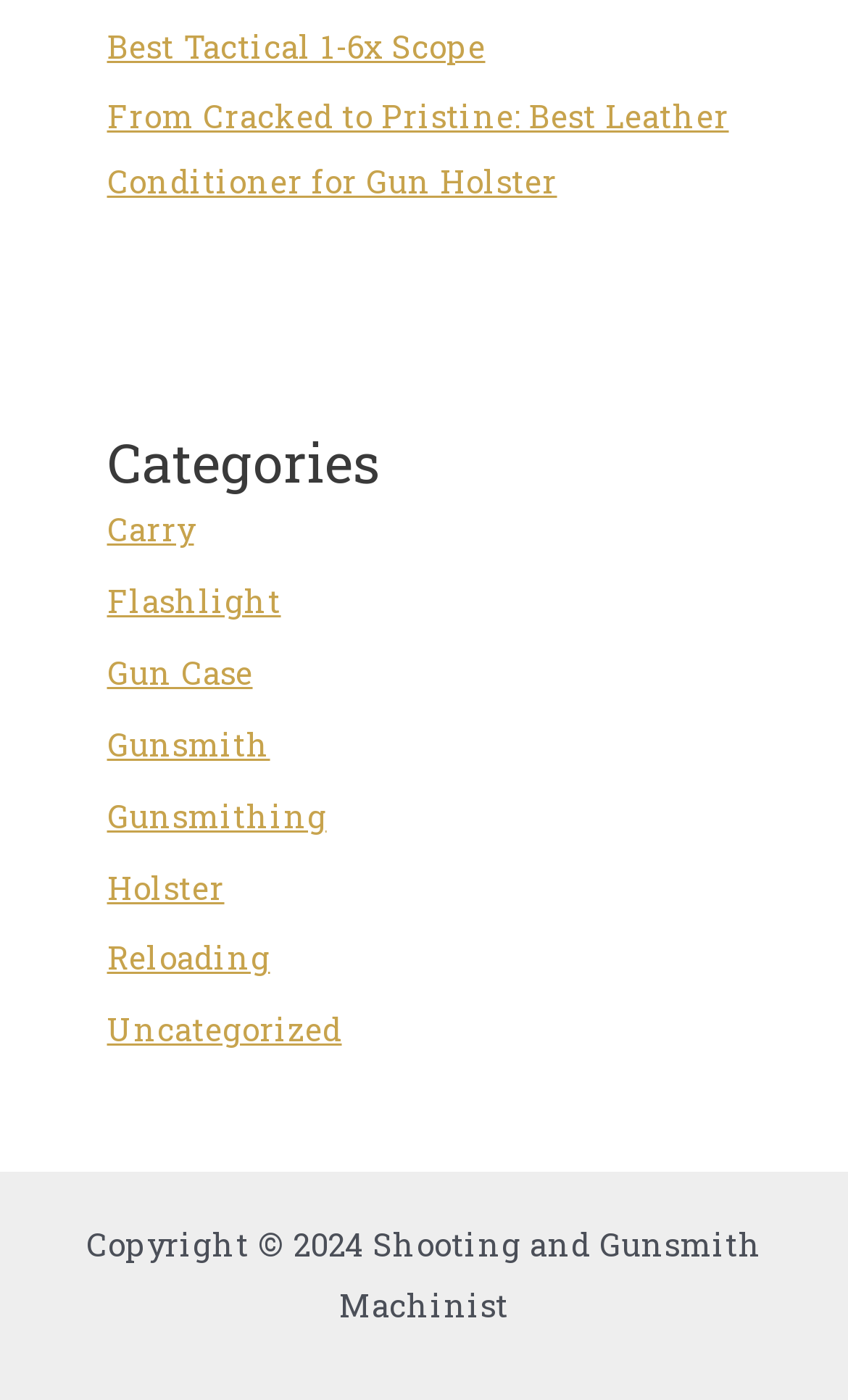How many links are there under the 'Categories' heading?
Provide a thorough and detailed answer to the question.

By counting the links under the 'Categories' heading, I can see that there are 9 links, each corresponding to a different category.